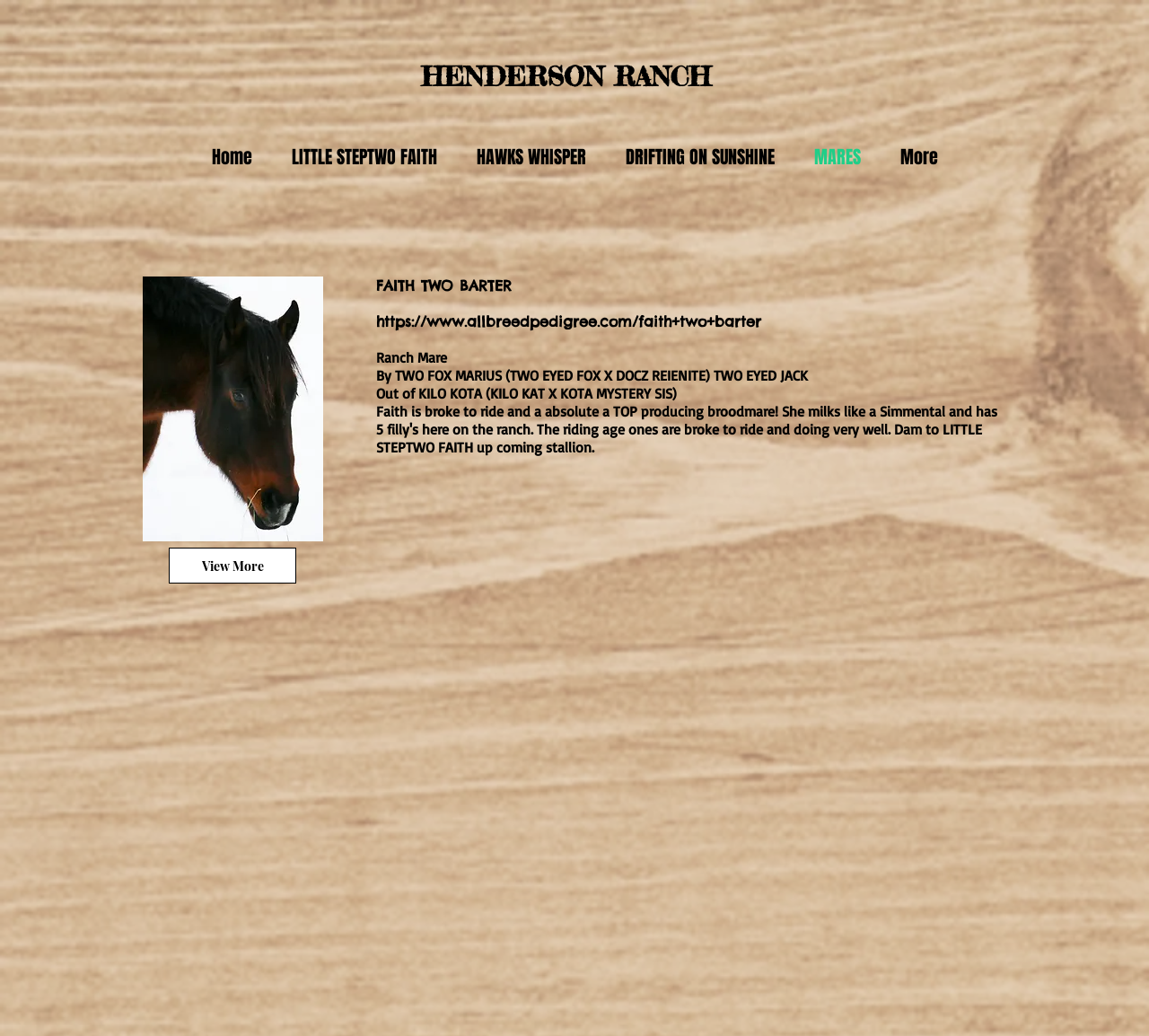Respond with a single word or phrase to the following question: What is the name of the stallion mentioned in the webpage?

LITTLE STEPTWO FAITH